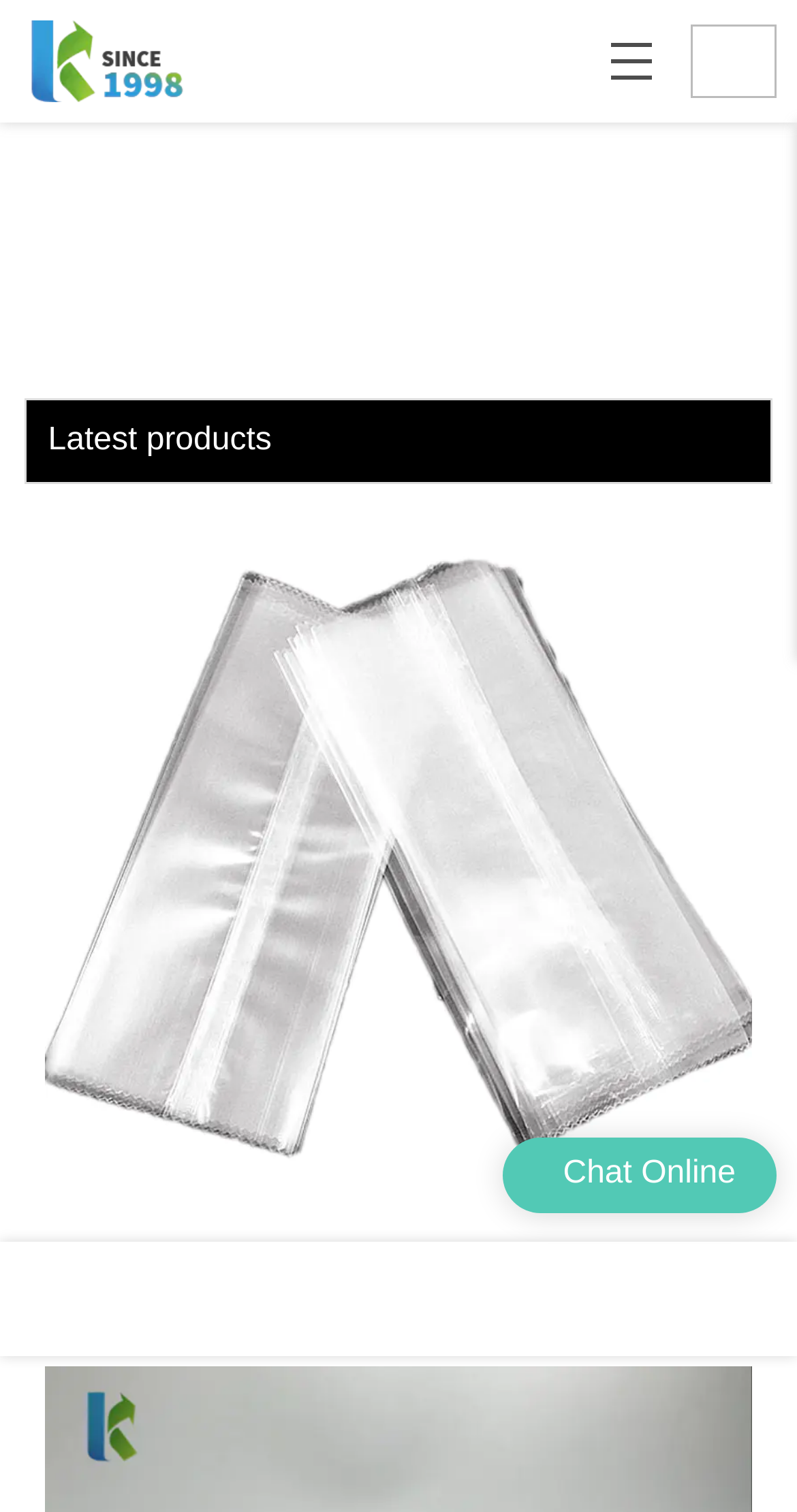How many links are there at the bottom of the webpage?
Please give a well-detailed answer to the question.

There are two links at the bottom of the webpage, with bounding box coordinates of [0.0, 0.821, 0.5, 0.897] and [0.5, 0.821, 1.0, 0.897] respectively.